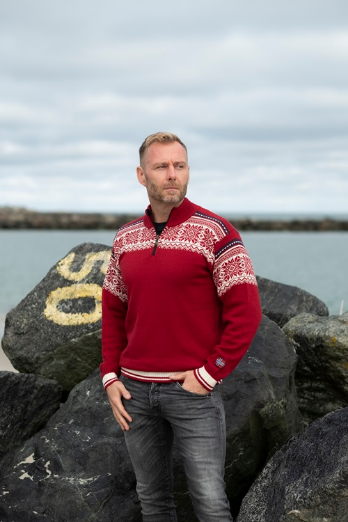Provide a thorough description of the image presented.

A man stands confidently by the rocky shore, wearing a vibrant red Norwegian sweater embroidered with intricate white patterns. The traditional design showcases a zippered neckline, complemented by bold navy stripes on the shoulders. His casual gray jeans enhance the ensemble, while the serene backdrop features a calm sea and cloudy skies, creating a tranquil atmosphere. This setting adds to the charm of the sweater, which is representative of classic Norwegian craftsmanship. The image embodies a stylish yet rugged aesthetic, perfect for cooler climates.